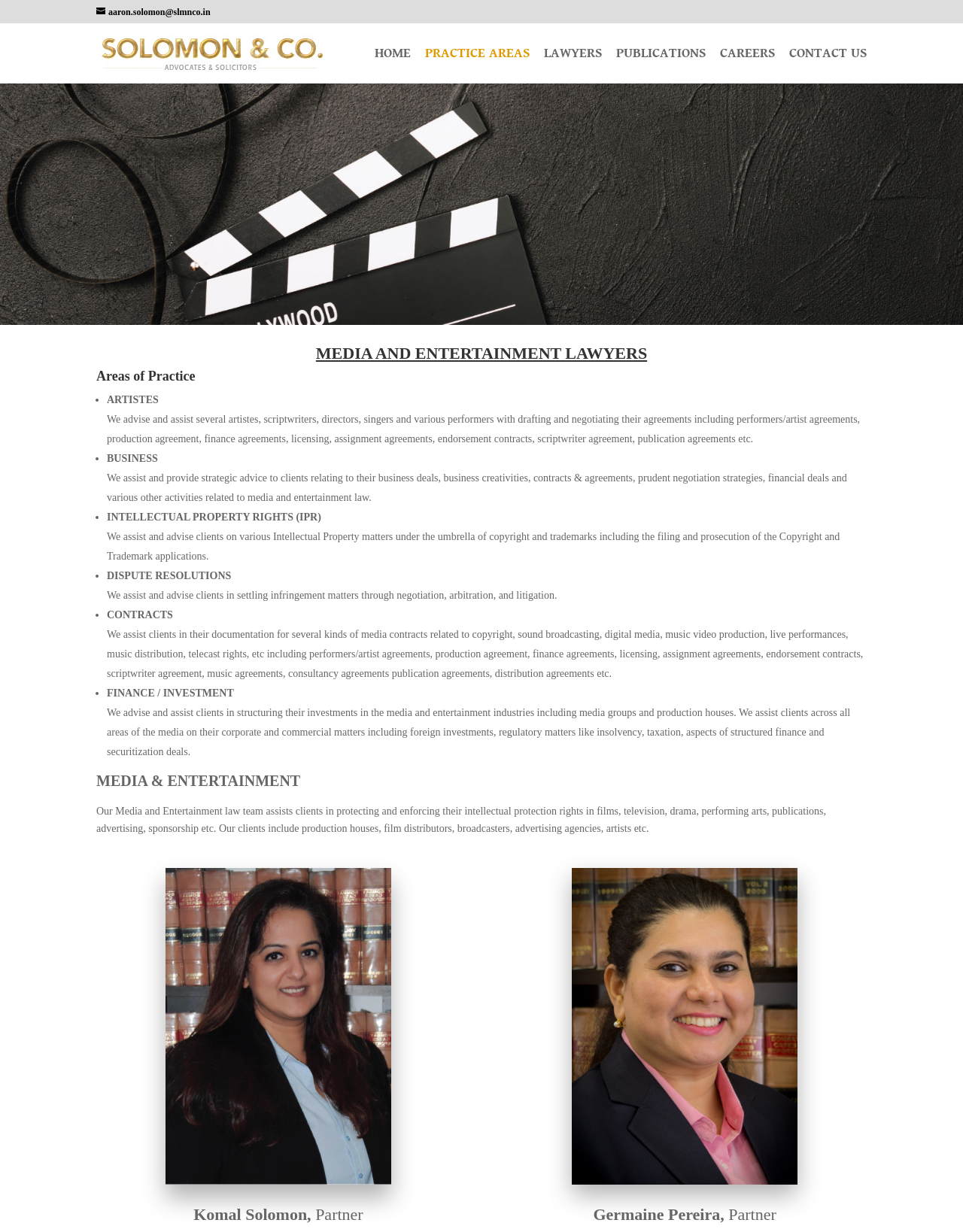Identify the bounding box coordinates of the specific part of the webpage to click to complete this instruction: "Go to HOME page".

[0.389, 0.039, 0.427, 0.068]